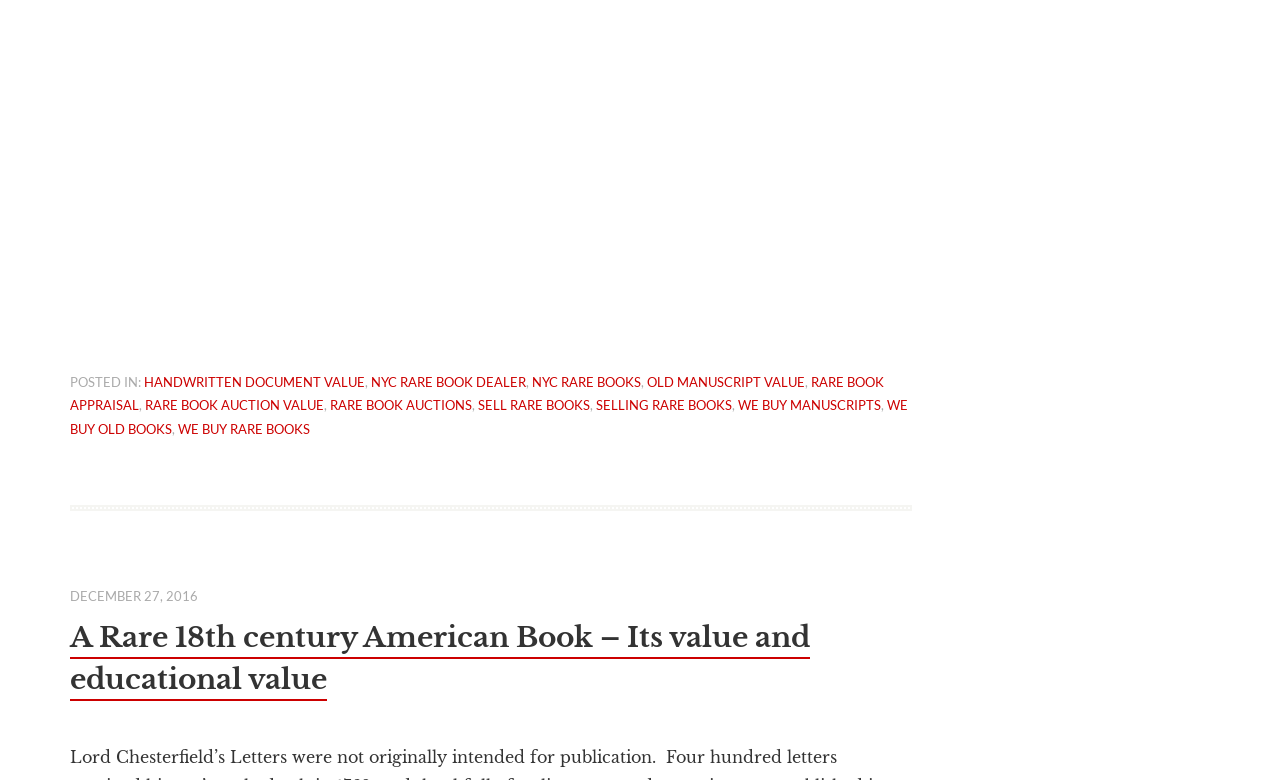From the given element description: "NYC Rare Book Dealer", find the bounding box for the UI element. Provide the coordinates as four float numbers between 0 and 1, in the order [left, top, right, bottom].

[0.29, 0.479, 0.411, 0.5]